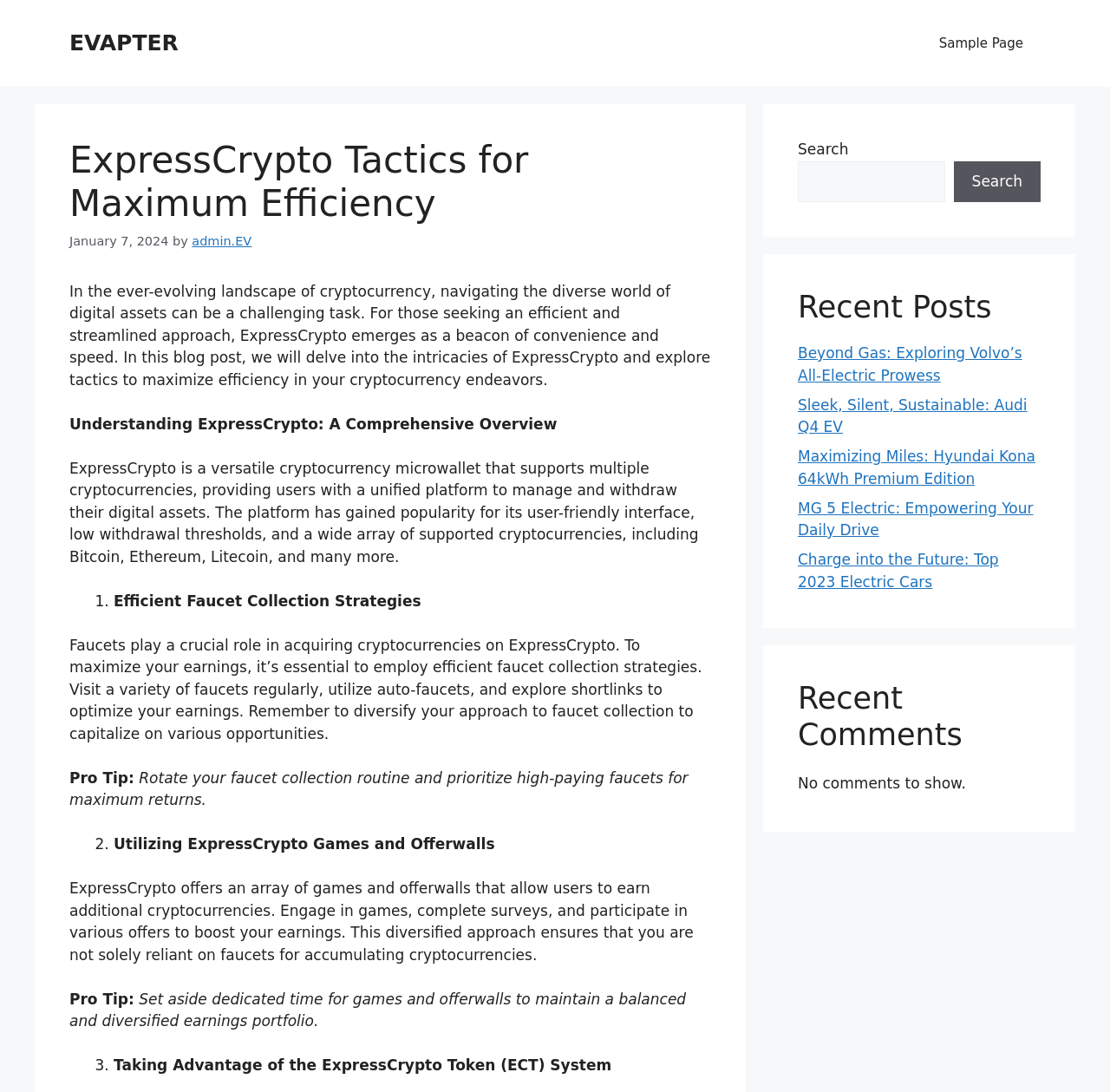What is the name of the author of the blog post?
Observe the image and answer the question with a one-word or short phrase response.

admin.EV